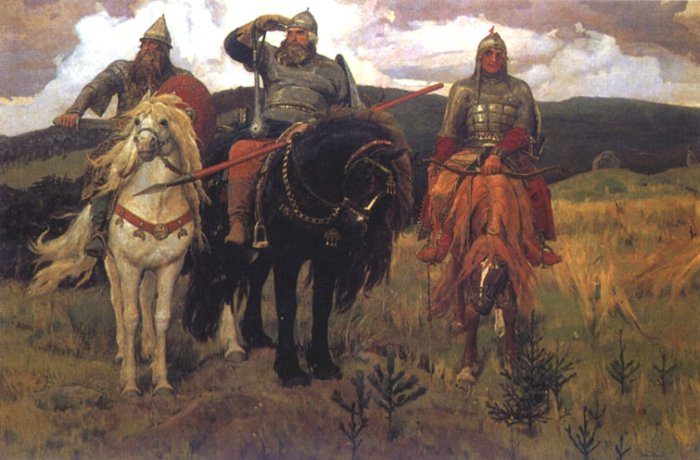Reply to the question with a brief word or phrase: What do the three armored knights symbolize?

Valor and strength